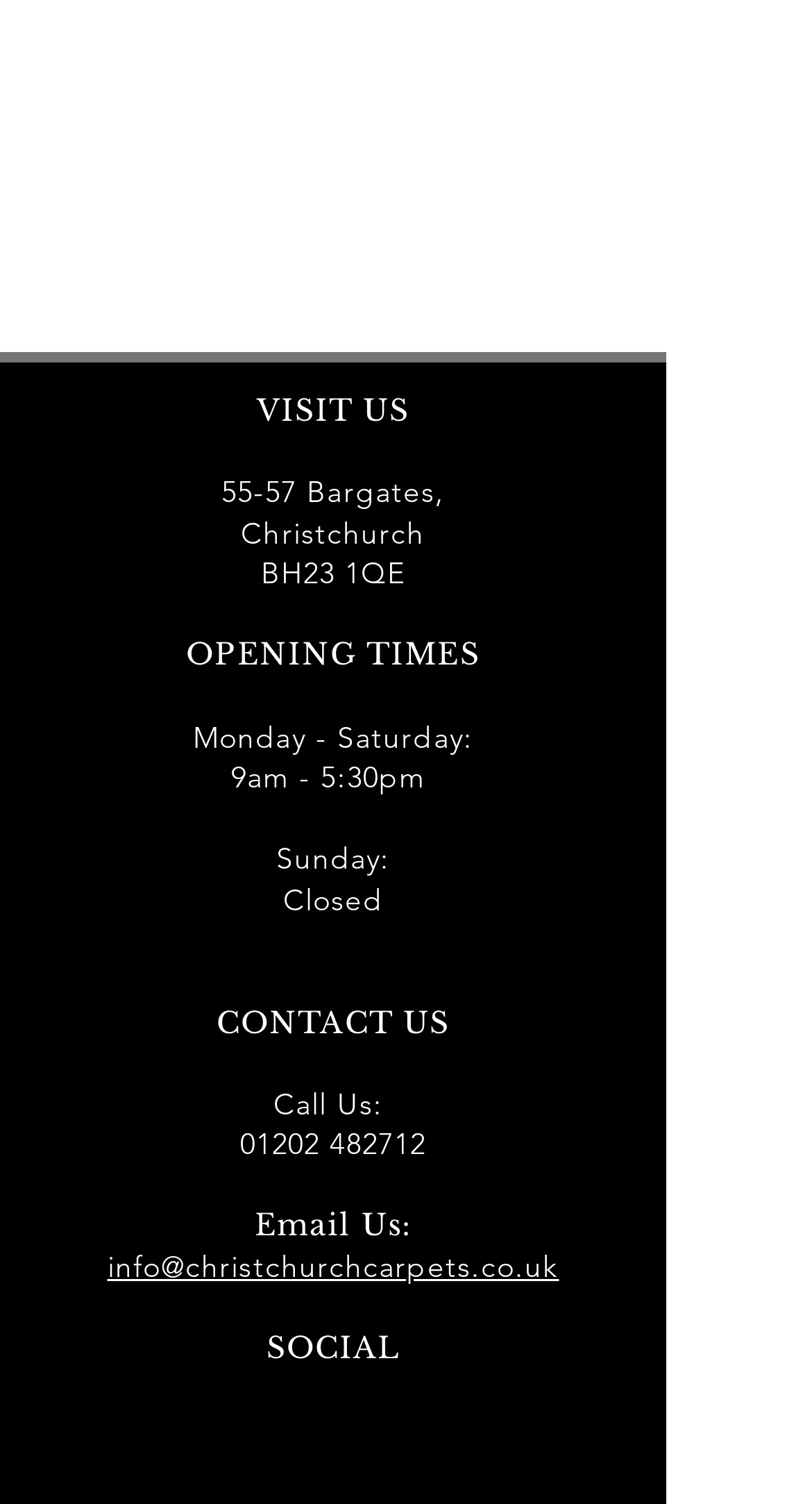Bounding box coordinates are given in the format (top-left x, top-left y, bottom-right x, bottom-right y). All values should be floating point numbers between 0 and 1. Provide the bounding box coordinate for the UI element described as: GET A FREE ESTIMATE

[0.154, 0.148, 0.667, 0.206]